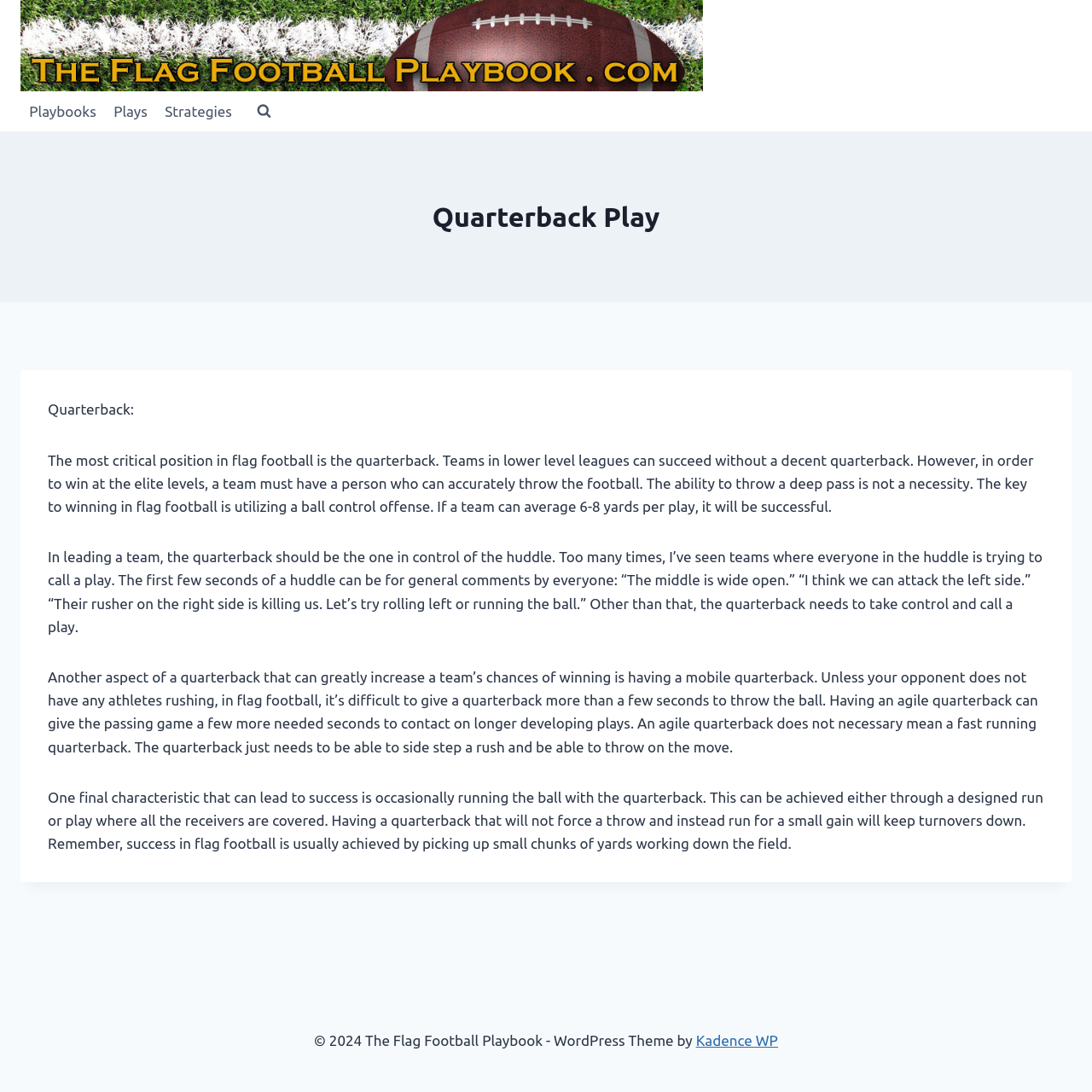Provide your answer to the question using just one word or phrase: What should a quarterback do when all receivers are covered?

Run for a small gain